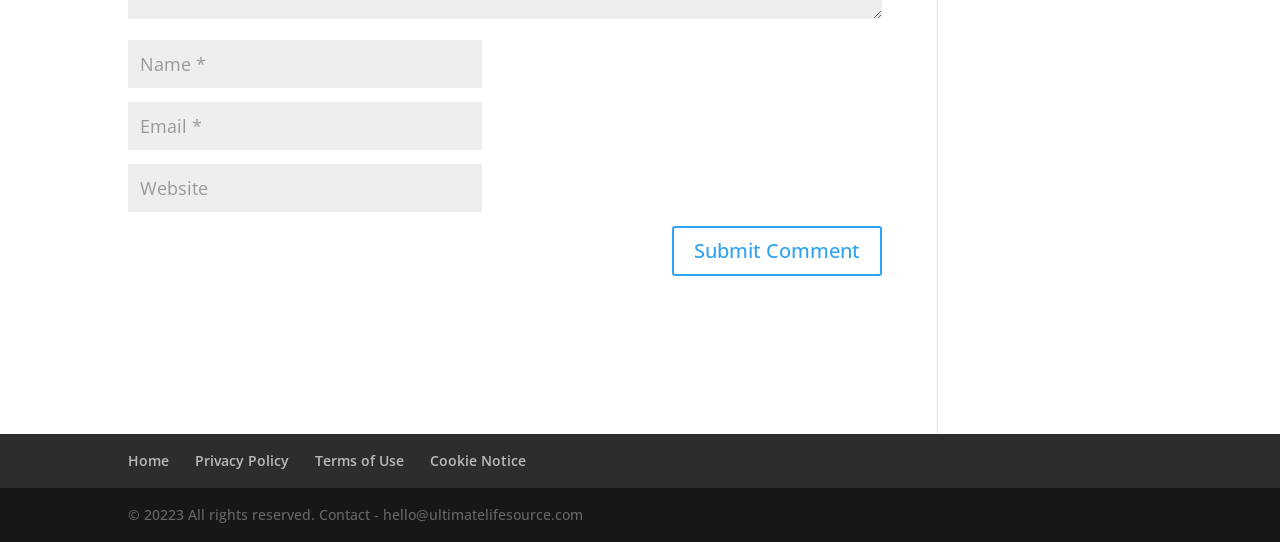Locate the bounding box coordinates of the clickable part needed for the task: "Input your email".

[0.1, 0.188, 0.377, 0.277]